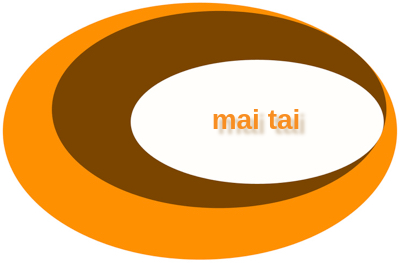Generate an in-depth description of the image.

The image features a stylized logo for "Mai Tai," visually represented by overlapping elliptical shapes in vibrant orange and deep brown hues. The design emphasizes a central white oval where the text "mai tai" is prominently displayed in a playful, contemporary font, colored in a bright orange. This artistic logo encapsulates the essence of the Mai Tai newsletter, which originally served as the official publication for the Montreal Tiki Appreciation Society. Through its design, the logo reflects the nostalgic and vibrant elements of vintage Polynesian pop culture that the newsletter aimed to celebrate and preserve.